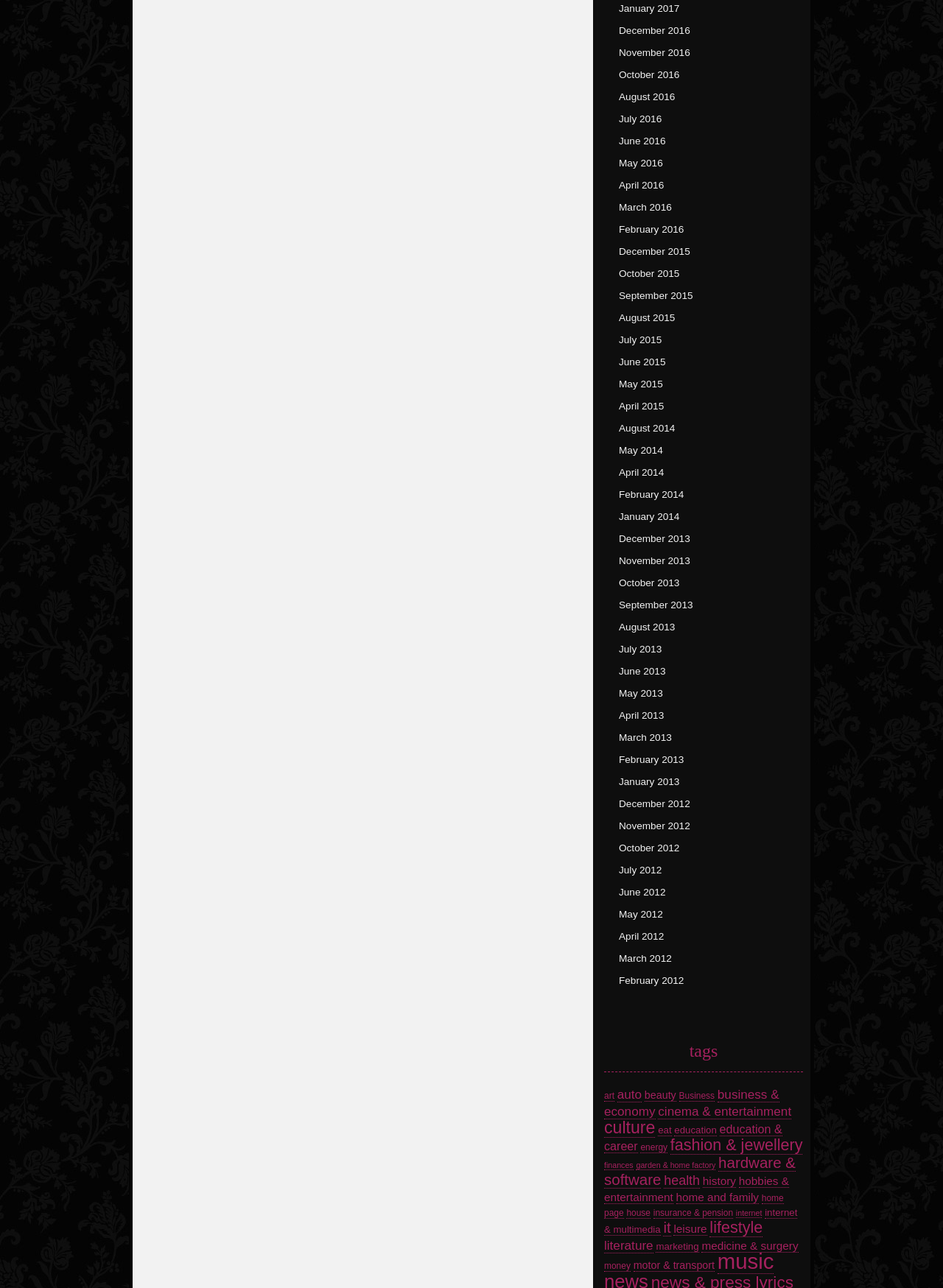Can you find the bounding box coordinates for the element to click on to achieve the instruction: "click on January 2017"?

[0.656, 0.002, 0.721, 0.011]